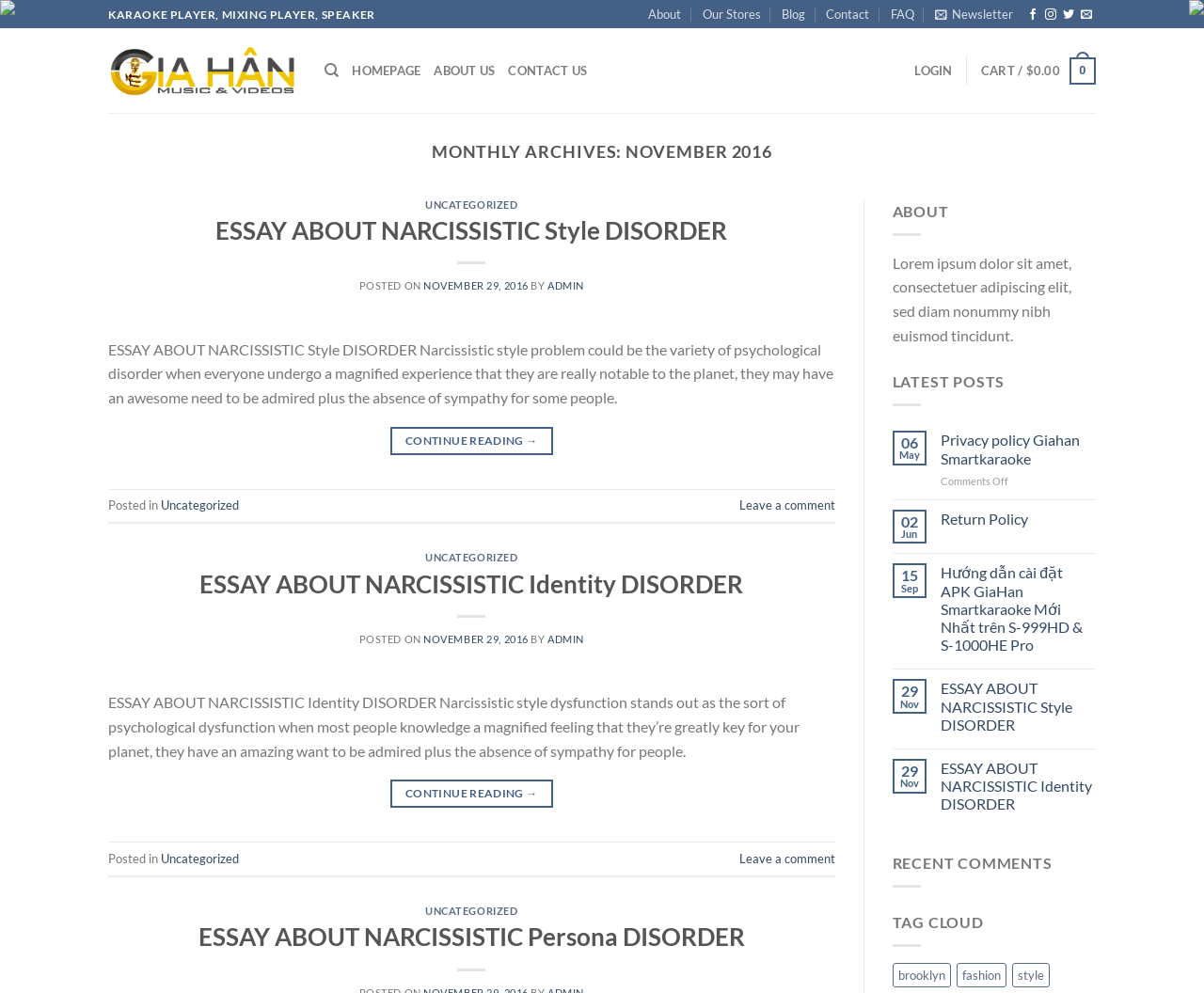Provide an in-depth caption for the webpage.

This webpage is titled "November 2016 – Gia Han Music & Videos" and appears to be a blog or news website. At the top, there is a horizontal navigation menu with links to "About", "Our Stores", "Blog", "Contact", "FAQ", and "Newsletter". Below this menu, there is a prominent header section with a logo and a search bar.

The main content area is divided into two columns. The left column contains a list of article summaries, each with a heading, a brief description, and a "Continue Reading" link. There are two articles in this column, both with the same title "ESSAY ABOUT NARCISSISTIC Style DISORDER" and similar content. Each article has a posted date, author, and category information.

The right column contains a sidebar with various sections. At the top, there is a section with a heading "ABOUT" and a brief paragraph of text. Below this, there is a section titled "LATEST POSTS" with a list of dates and corresponding links. Further down, there are three sections with links to "Privacy policy Giahan Smartkaraoke", "Return Policy", and "Hướng dẫn cài đặt APK GiaHan Smartkaraoke Mới Nhất trên S-999HD & S-1000HE Pro", each with a brief description and a date.

At the bottom of the page, there is a footer section with links to "Uncategorized" and "Leave a comment". There are also several social media links to Facebook, Instagram, Twitter, and an email contact link.